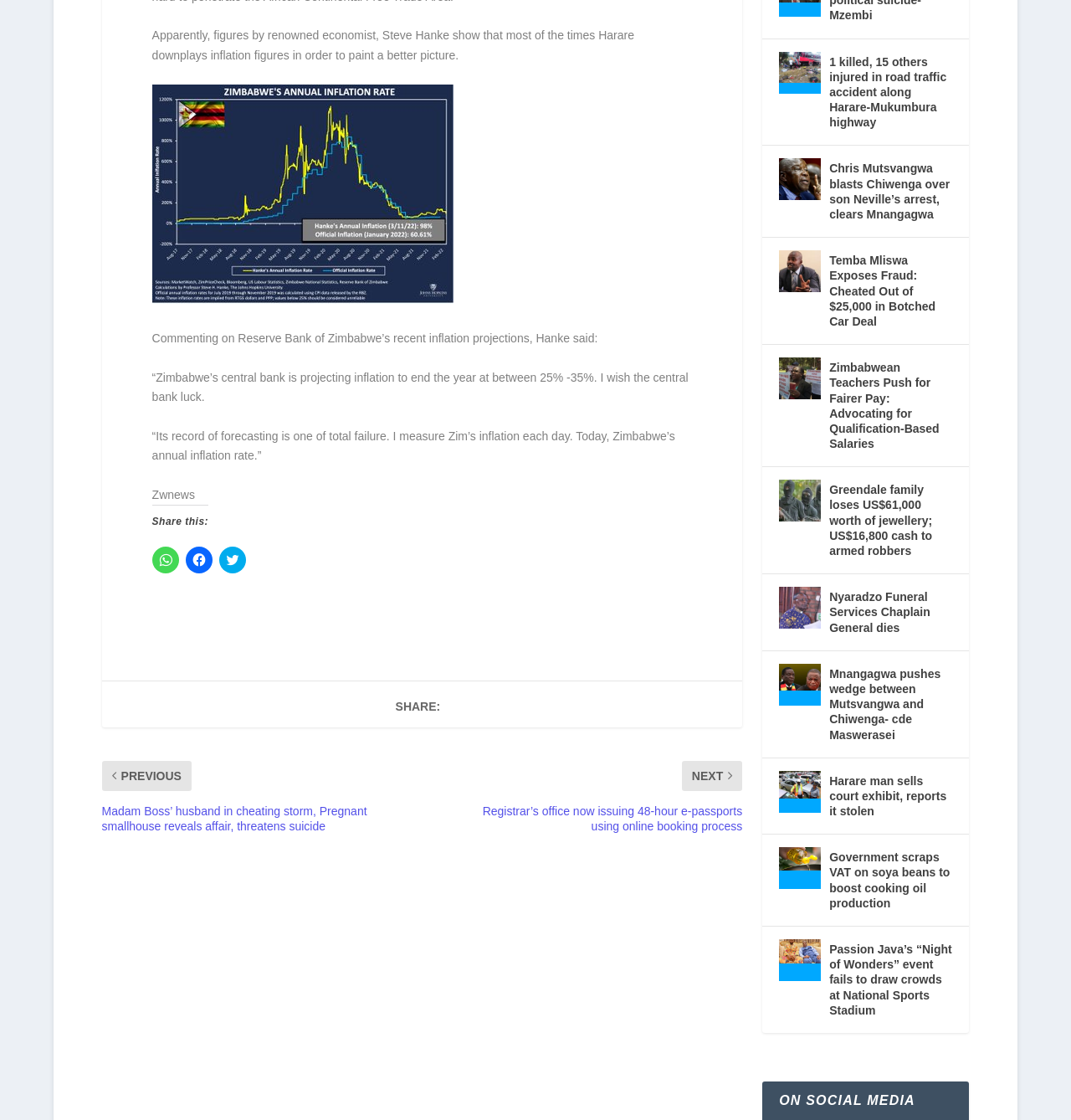Respond to the question below with a single word or phrase:
How many social media sharing options are available?

3